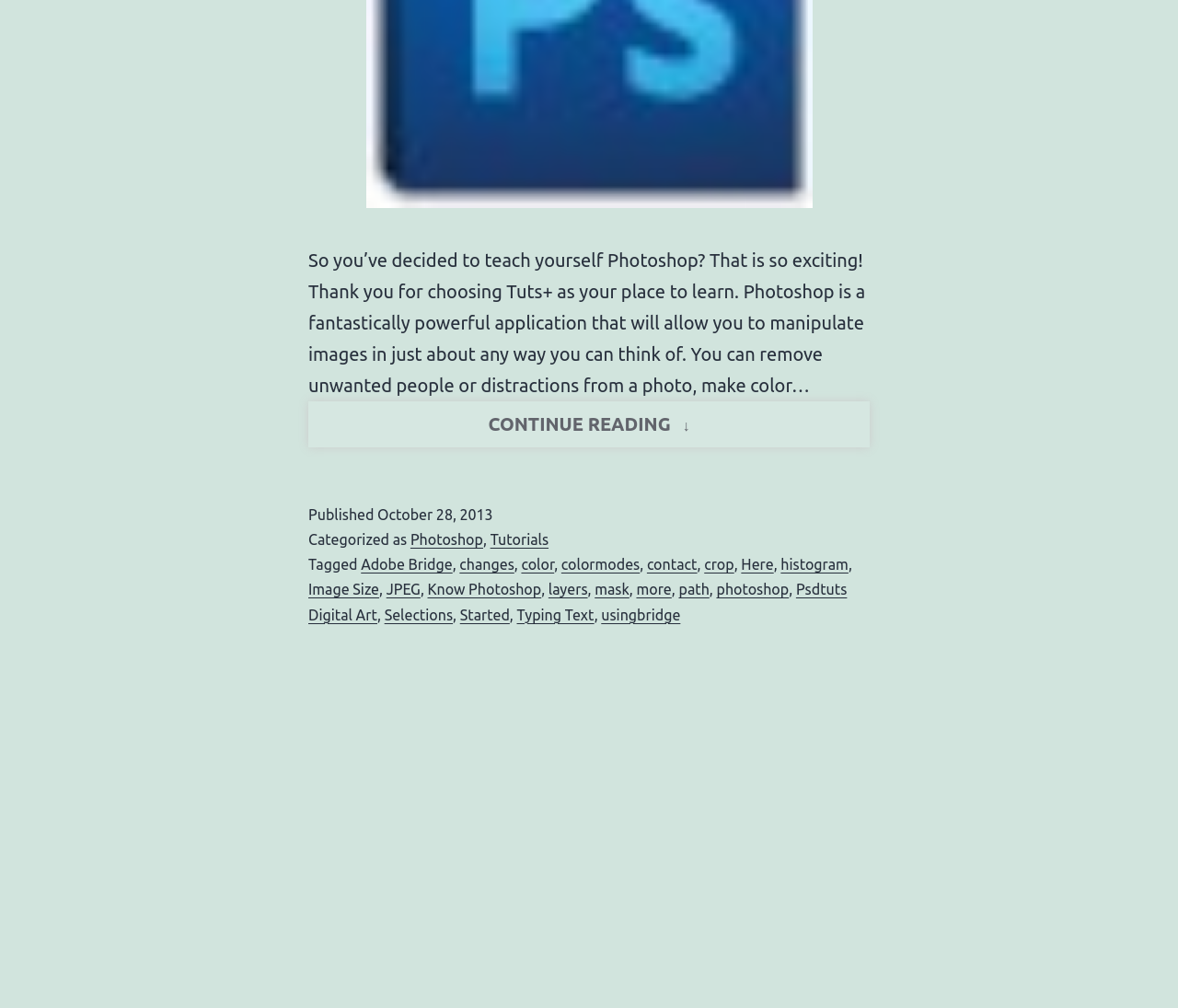Predict the bounding box coordinates of the area that should be clicked to accomplish the following instruction: "Click on 'Image Size' link". The bounding box coordinates should consist of four float numbers between 0 and 1, i.e., [left, top, right, bottom].

[0.262, 0.577, 0.322, 0.593]